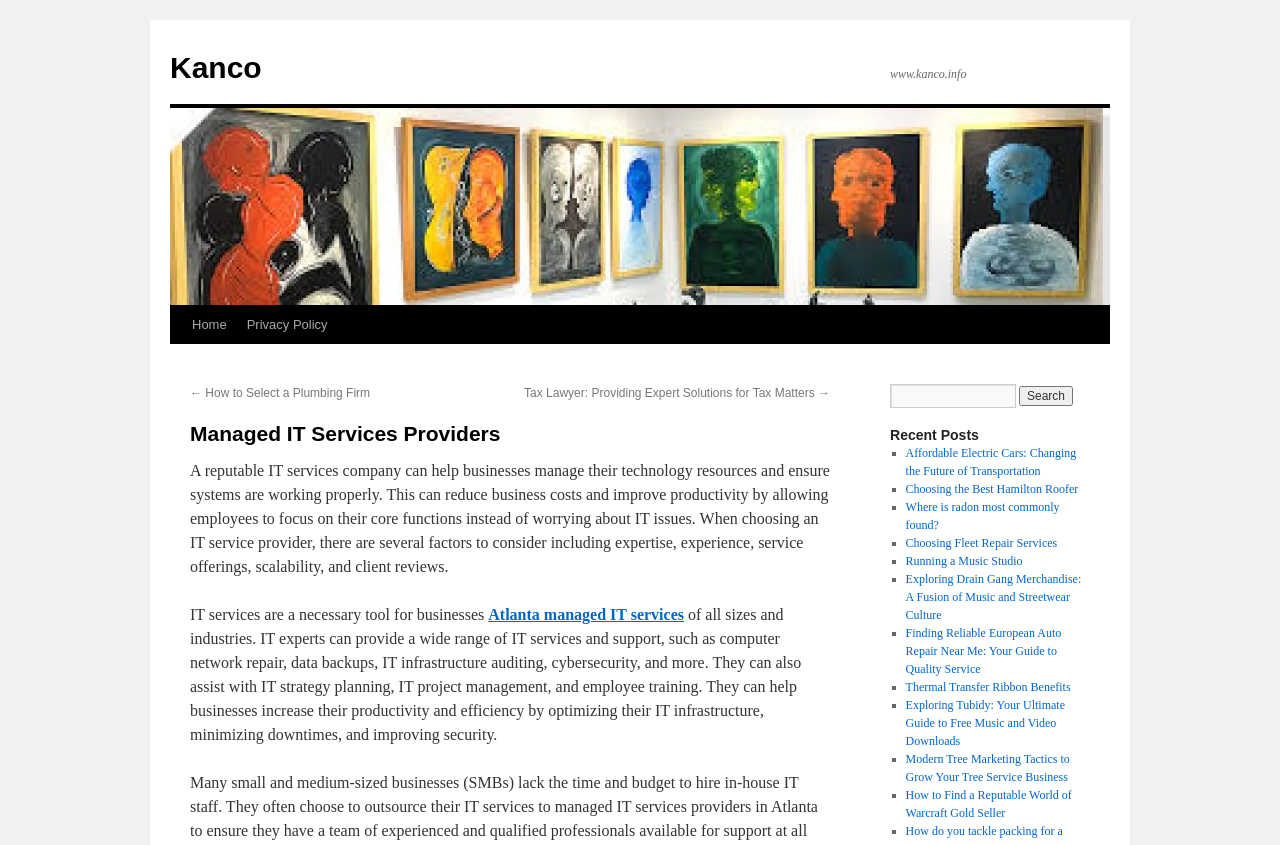Provide a thorough description of the webpage's content and layout.

The webpage is about Managed IT Services Providers by Kanco. At the top left, there is a link to the company's website, "Kanco", and a static text displaying the website's URL, "www.kanco.info". Below these elements, there is a link to "Skip to content" and a navigation menu with links to "Home" and "Privacy Policy".

On the left side, there are two links to blog posts, "How to Select a Plumbing Firm" and "Tax Lawyer: Providing Expert Solutions for Tax Matters". Below these links, there is a heading "Managed IT Services Providers" followed by a paragraph of text describing the importance of IT services for businesses. The text explains how a reputable IT services company can help businesses manage their technology resources, reduce costs, and improve productivity.

Below this text, there is another paragraph discussing the various IT services and support that IT experts can provide, such as computer network repair, data backups, and cybersecurity. There is also a link to "Atlanta managed IT services".

On the right side, there is a search bar with a textbox and a "Search" button. Below the search bar, there is a heading "Recent Posts" followed by a list of 10 links to recent blog posts, each with a list marker "■". The blog post titles include "Affordable Electric Cars: Changing the Future of Transportation", "Choosing the Best Hamilton Roofer", and "Exploring Tubidy: Your Ultimate Guide to Free Music and Video Downloads".